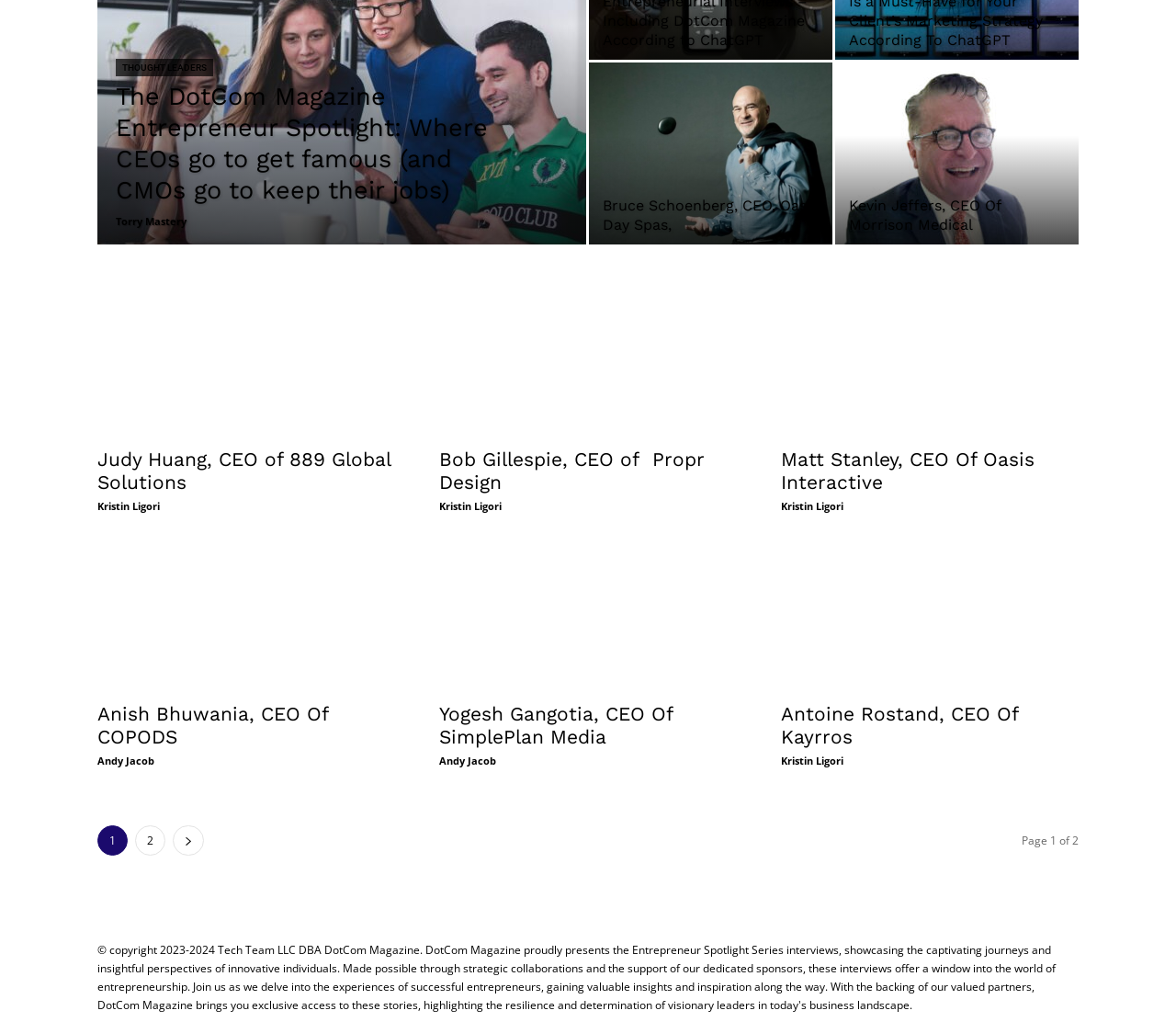Give a one-word or short-phrase answer to the following question: 
Who is the CEO of COPODS?

Anish Bhuwania